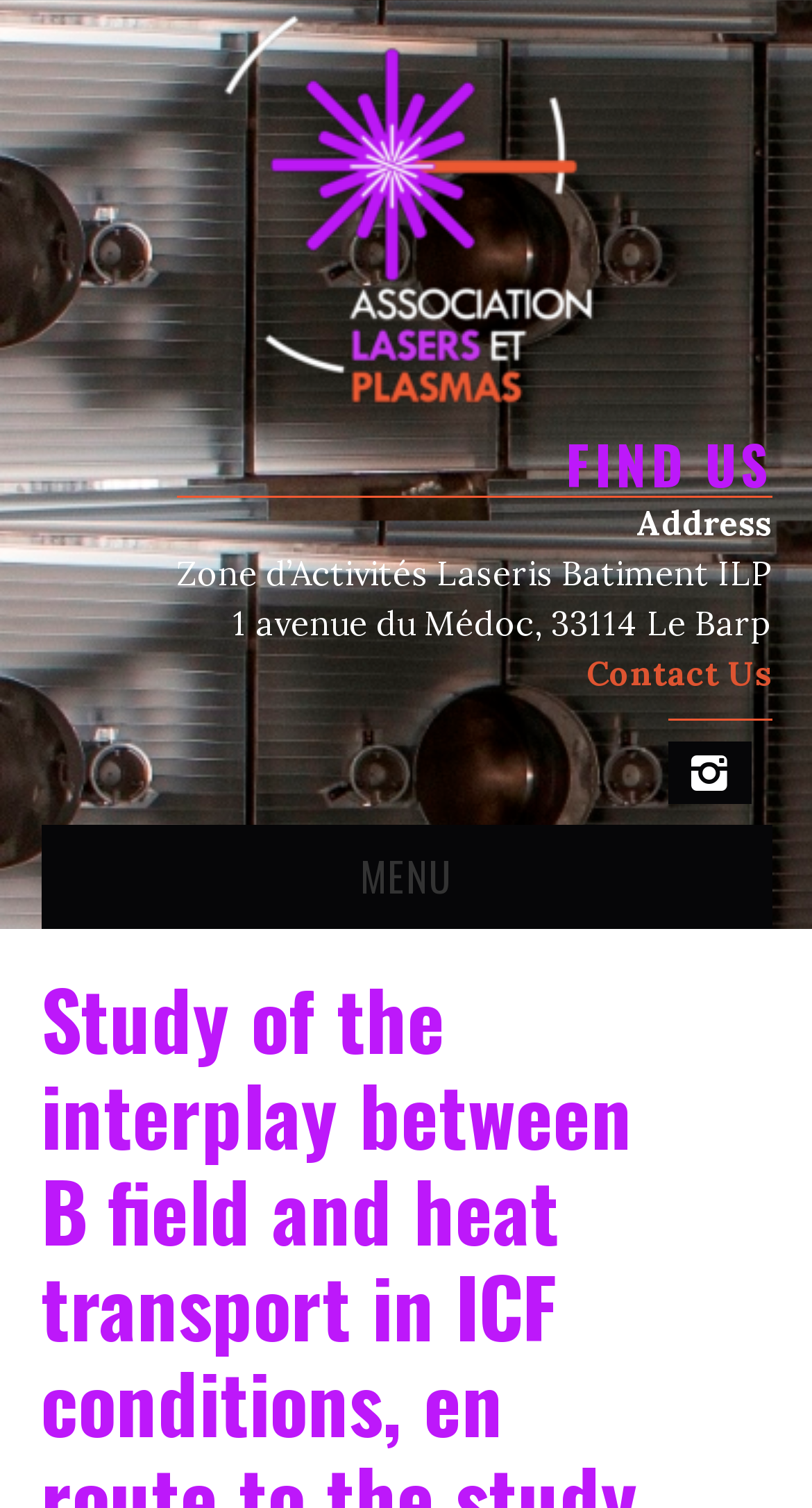What is the icon name of the link next to 'MENU'?
Respond with a short answer, either a single word or a phrase, based on the image.

